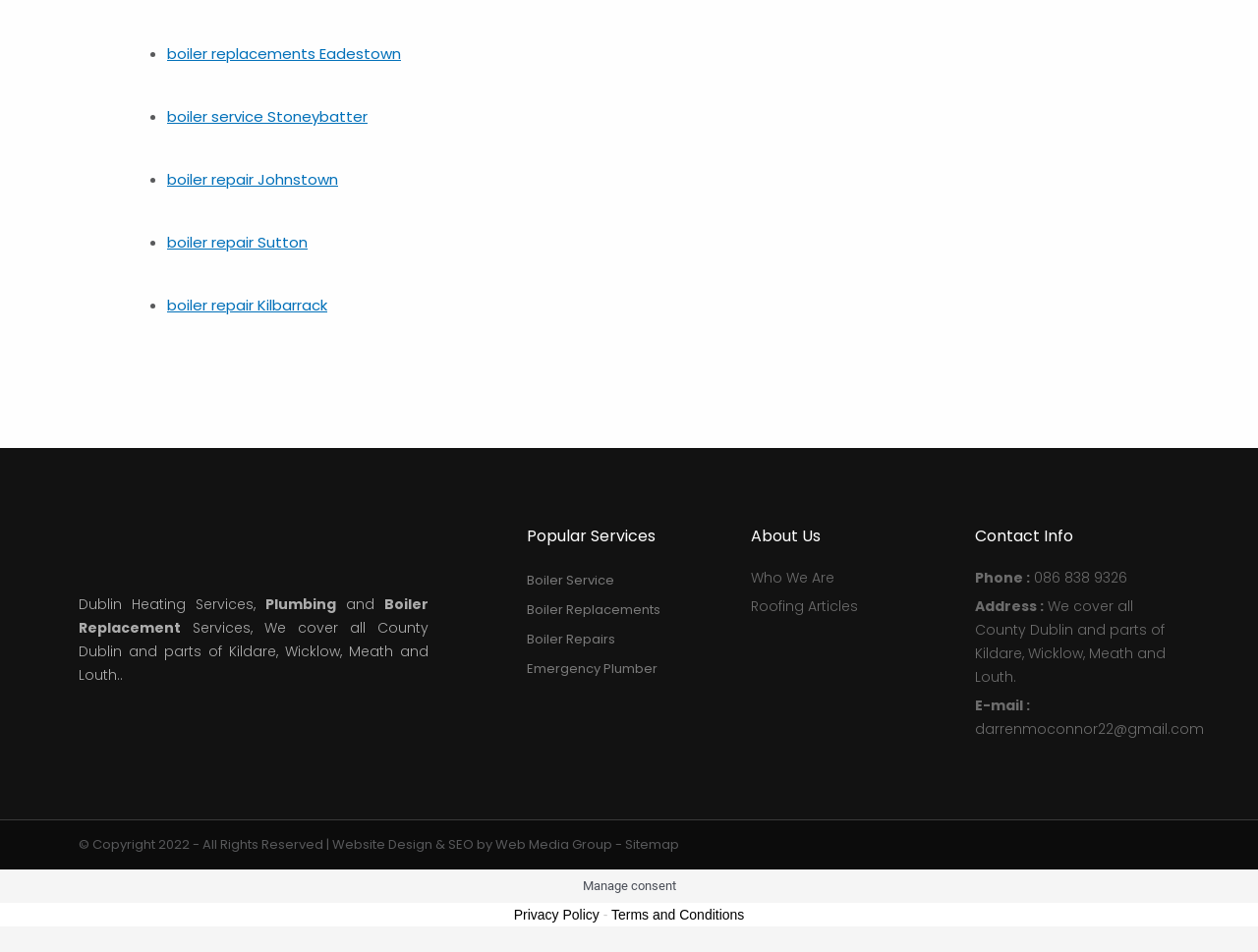Find the coordinates for the bounding box of the element with this description: "Phone : 086 838 9326".

[0.775, 0.594, 0.938, 0.619]